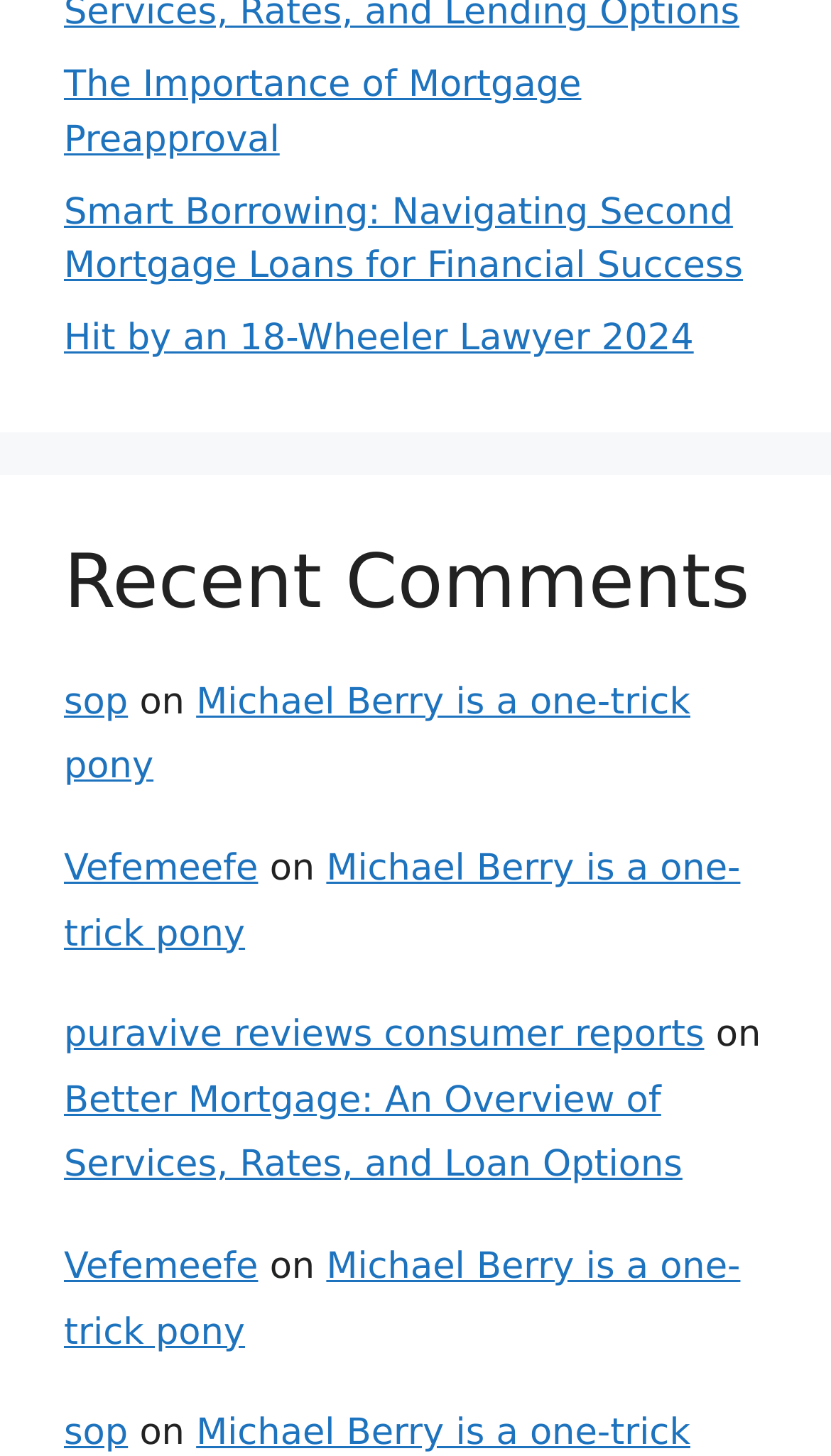How many links are in the first article? Refer to the image and provide a one-word or short phrase answer.

3